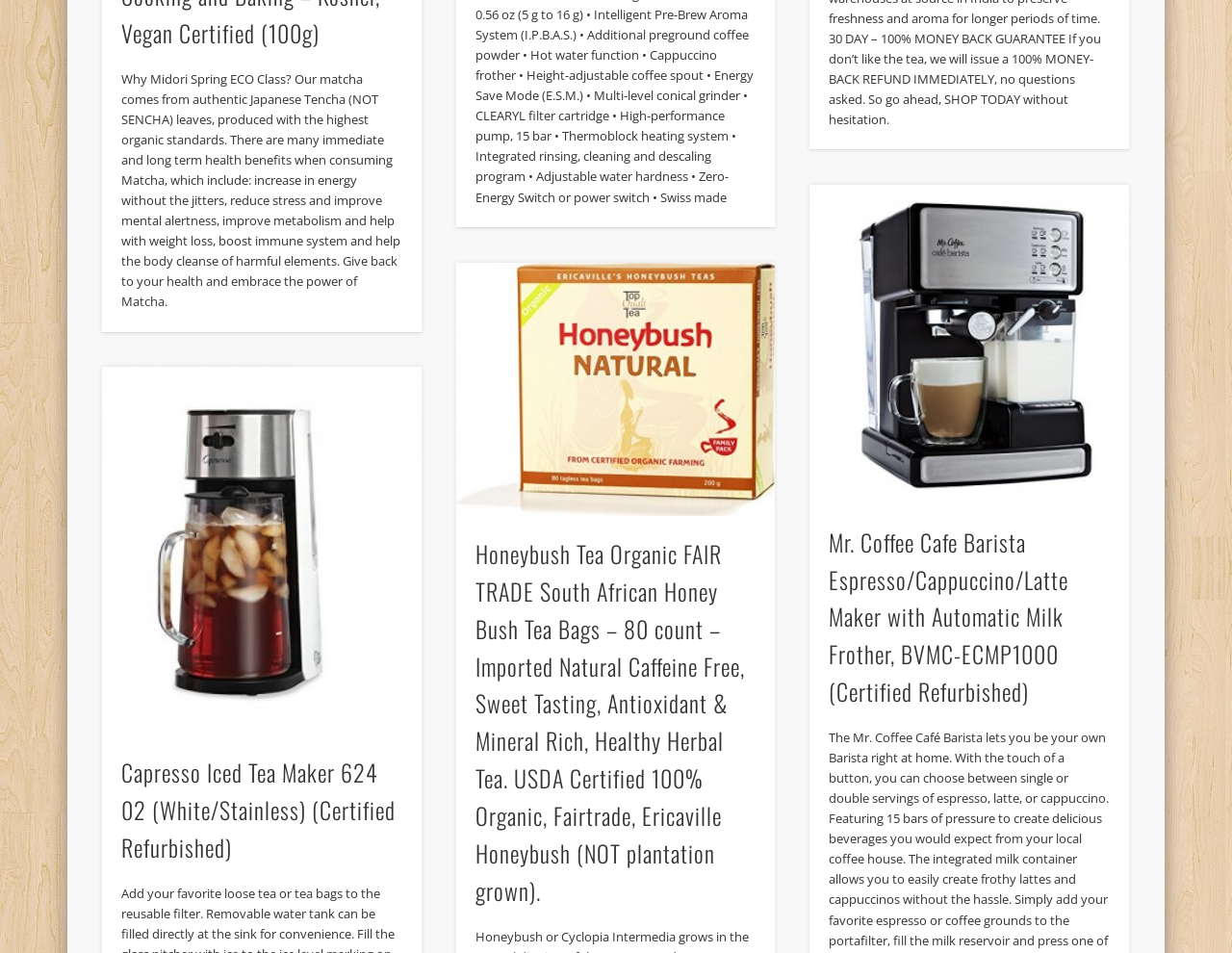What is the benefit of consuming Matcha mentioned in the webpage?
Answer the question with a thorough and detailed explanation.

The StaticText element with ID 510 mentions several benefits of consuming Matcha, including 'increase in energy without the jitters, reduce stress and improve mental alertness, improve metabolism and help with weight loss, boost immune system and help the body cleanse of harmful elements.' One of the benefits mentioned is an increase in energy.